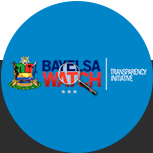Offer a detailed account of the various components present in the image.

The image features the logo of "Bayelsa Watch," an initiative focused on promoting transparency in governance. The design showcases a bright blue circular background that contains the name "BAYELSA WATCH" prominently displayed in bold red letters. Accompanying the text is an illustration of a magnifying glass, symbolizing scrutiny and oversight, which emphasizes the program's aim of ensuring accountability in governmental affairs. To the right, the slogan "TRANSPARENCY INITIATIVE" underscores the commitment to transparency. Additionally, the emblem of Bayelsa, featuring traditional symbols, is visible on the left, signifying the initiative's roots in the Bayelsa state of Nigeria. The overall composition communicates a strong message of vigilance and integrity in public service.